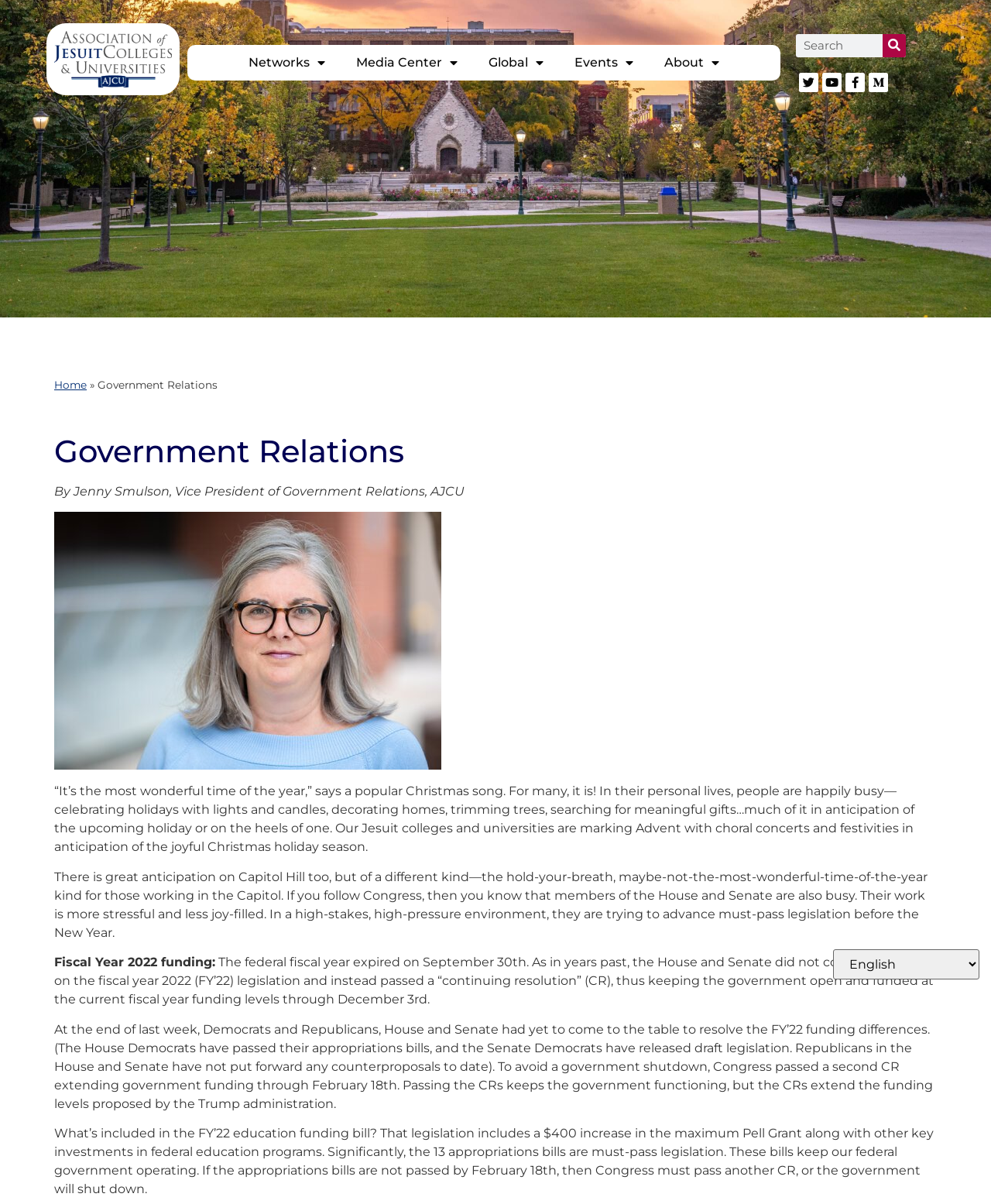Refer to the screenshot and give an in-depth answer to this question: What is the maximum Pell Grant increase in the FY'22 education funding bill?

According to the text, the FY'22 education funding bill includes a $400 increase in the maximum Pell Grant along with other key investments in federal education programs.